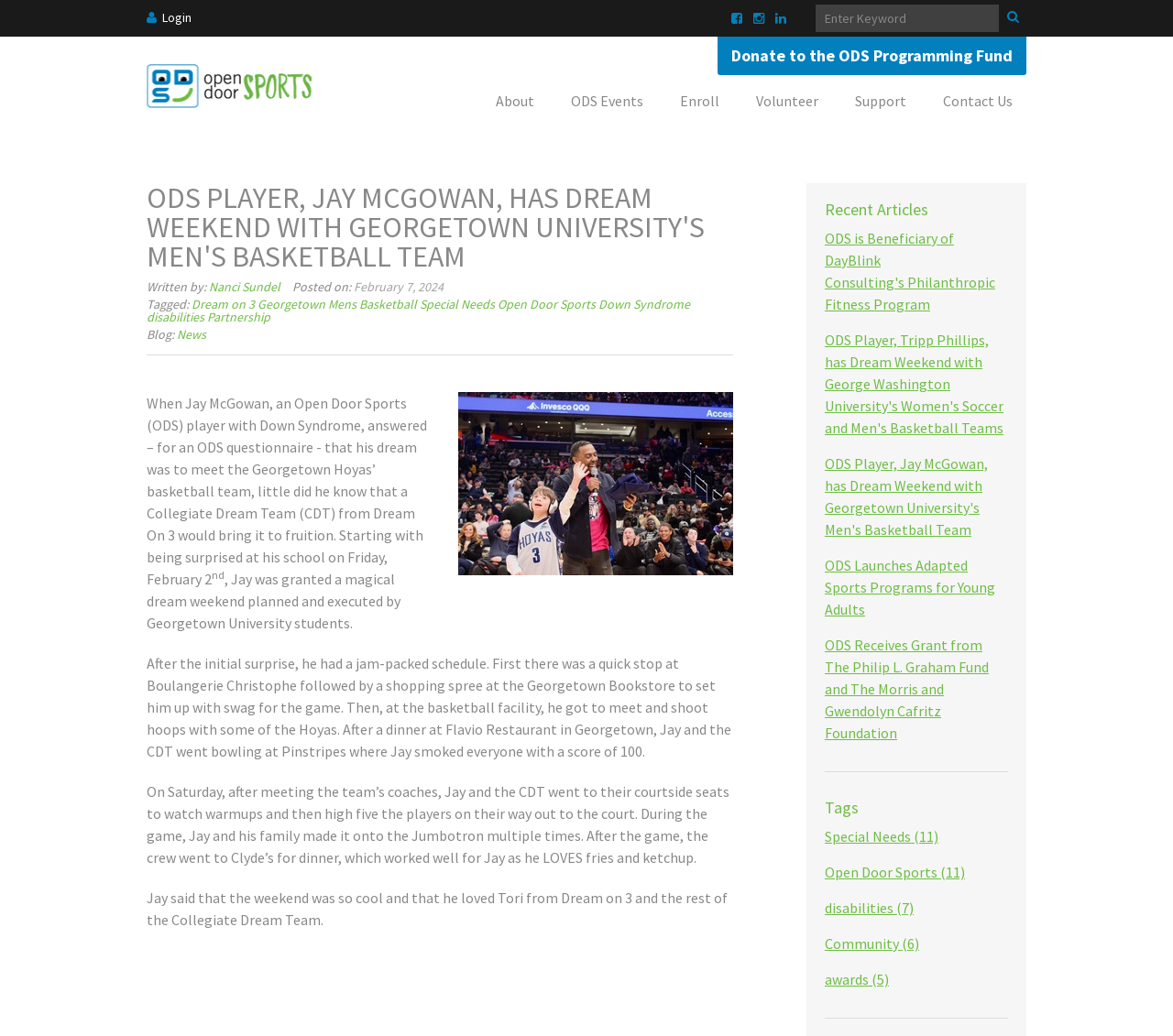Given the description "Community (6)", determine the bounding box of the corresponding UI element.

[0.703, 0.902, 0.784, 0.92]